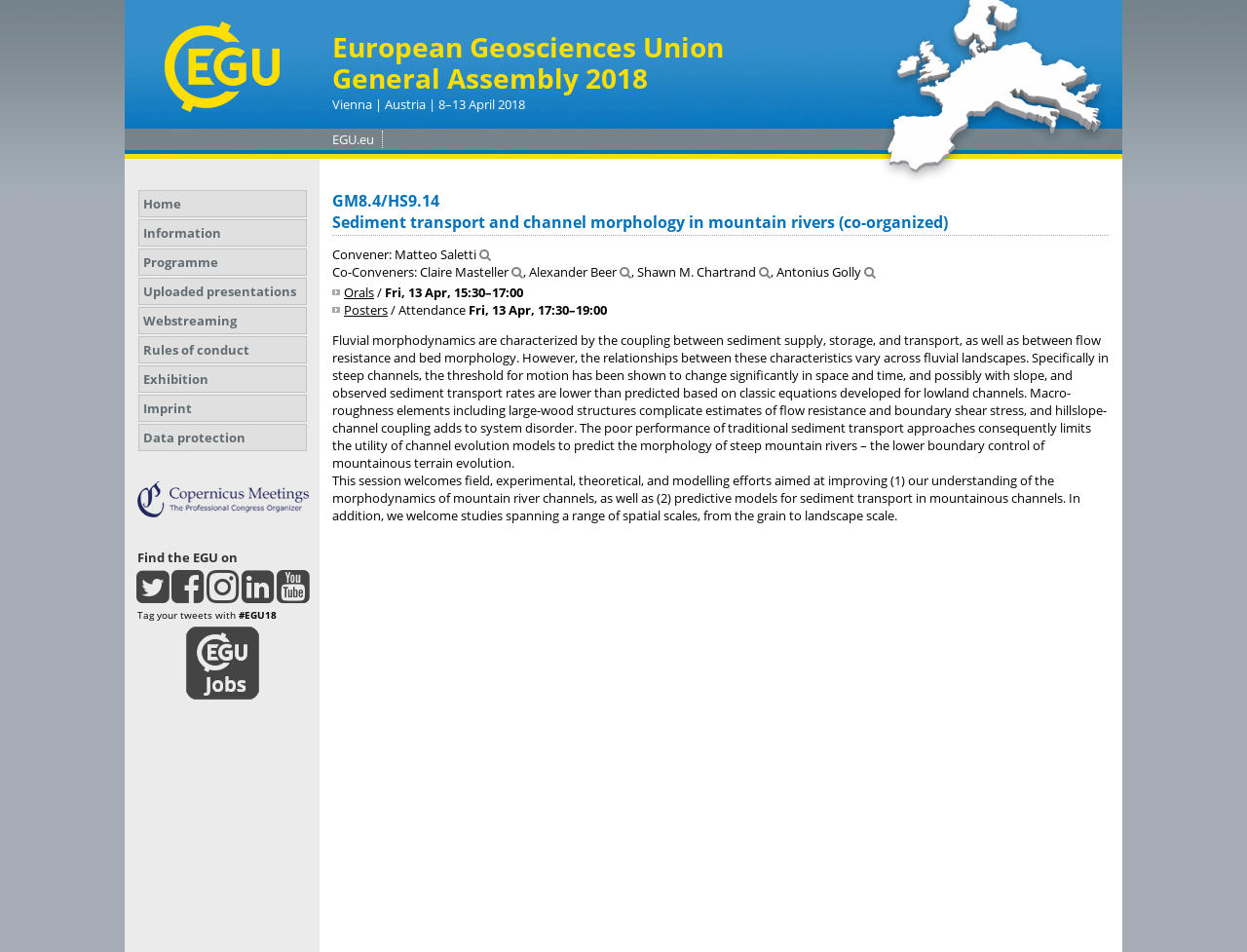Locate the bounding box coordinates of the UI element described by: "Data protection". Provide the coordinates as four float numbers between 0 and 1, formatted as [left, top, right, bottom].

[0.111, 0.445, 0.246, 0.474]